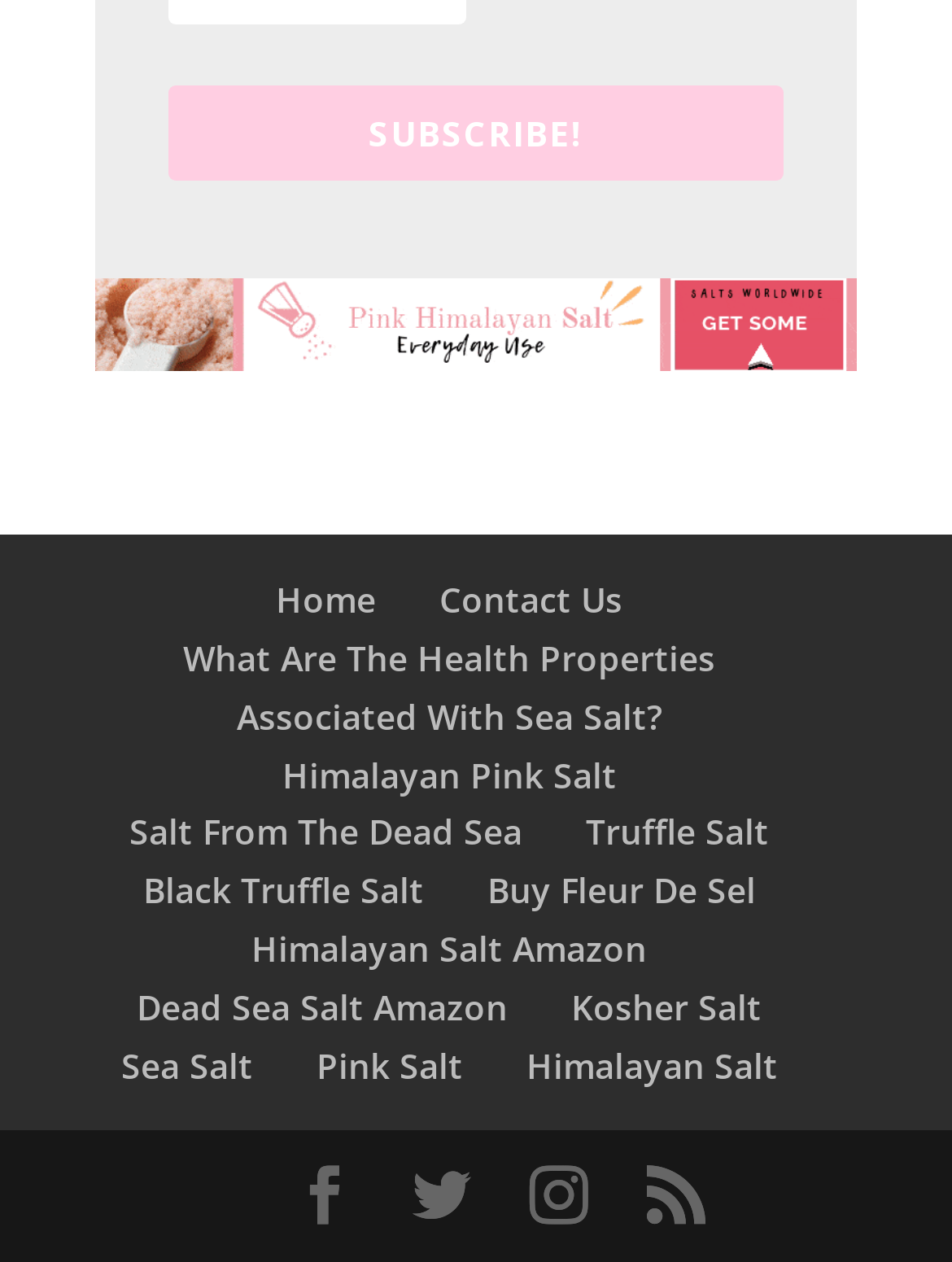Could you specify the bounding box coordinates for the clickable section to complete the following instruction: "Go to 'What Are The Health Properties Associated With Sea Salt?' page"?

[0.192, 0.503, 0.751, 0.586]